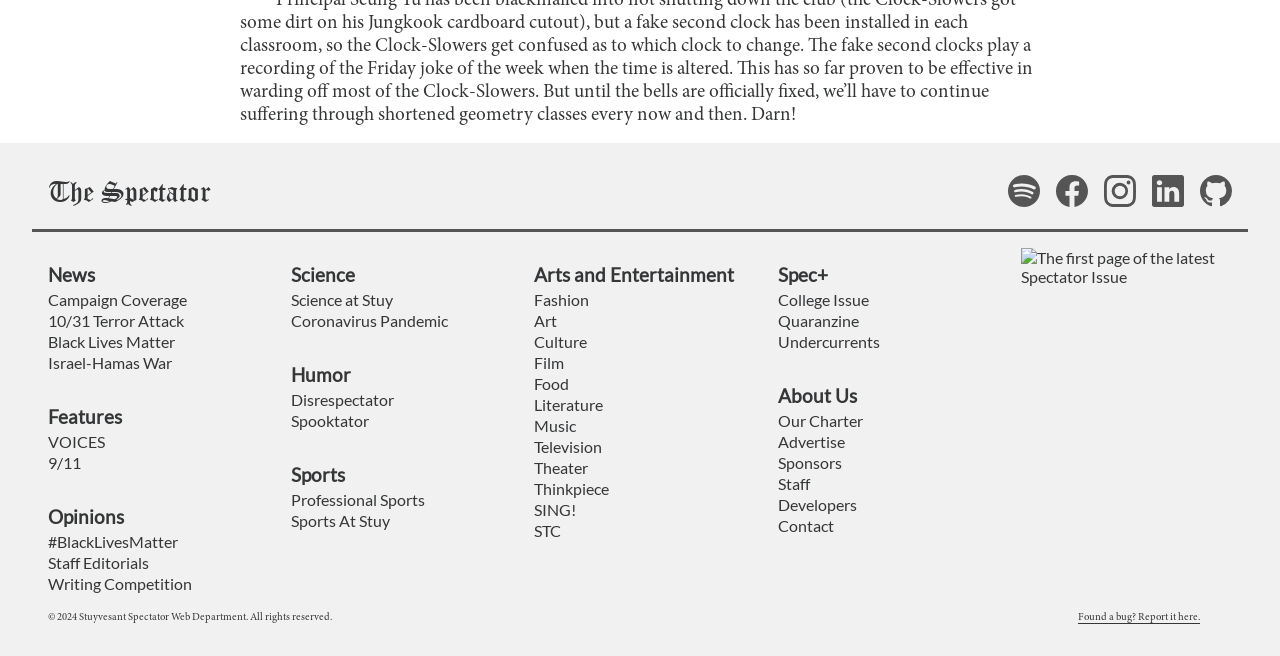What is the copyright year of the webpage?
Please answer the question with a detailed response using the information from the screenshot.

The copyright year of the webpage is 2024, which is mentioned at the bottom of the webpage along with the name of the publication and a statement about all rights being reserved.